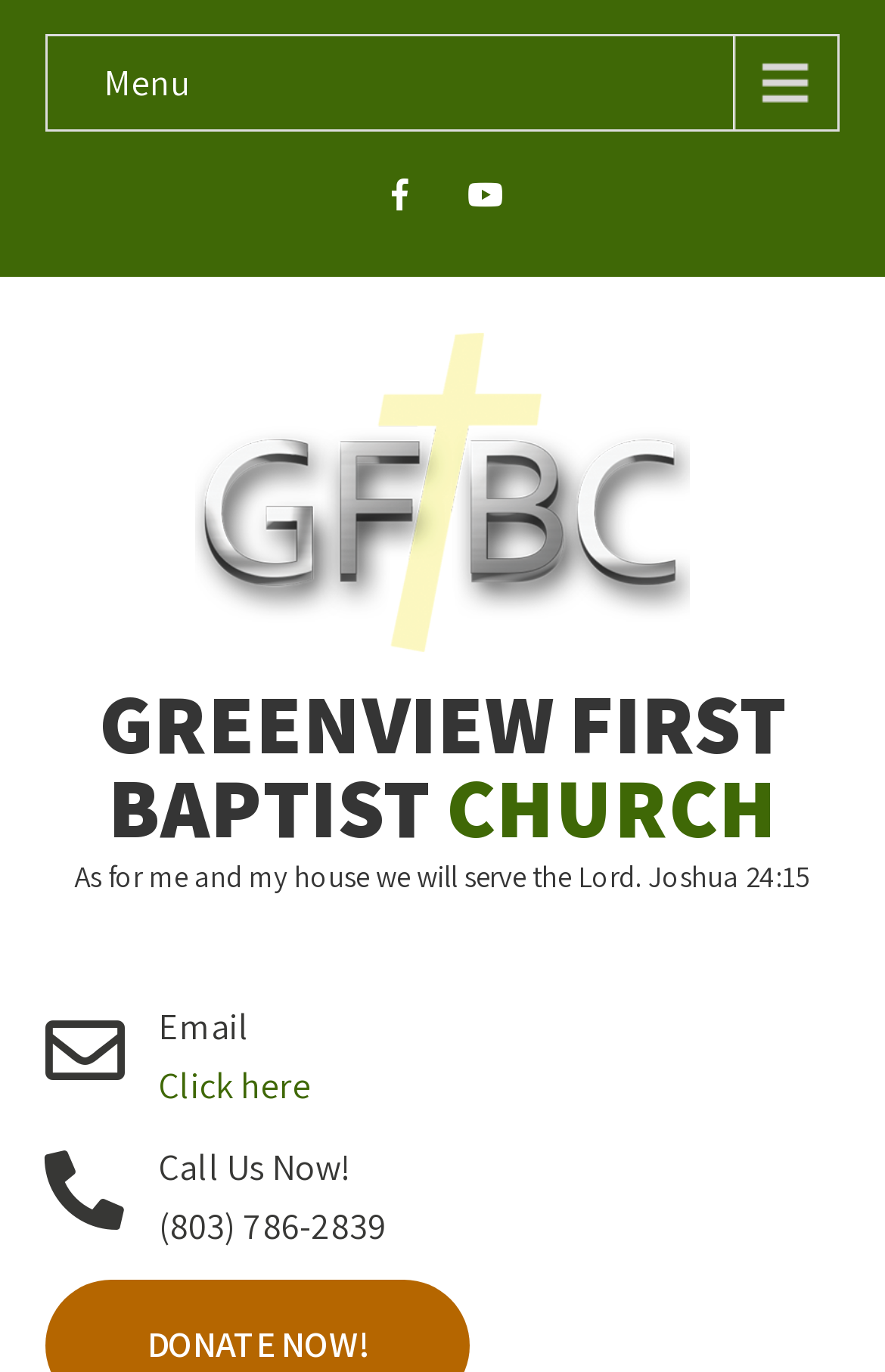What is the name of the church?
Based on the visual, give a brief answer using one word or a short phrase.

Greenview First Baptist Church